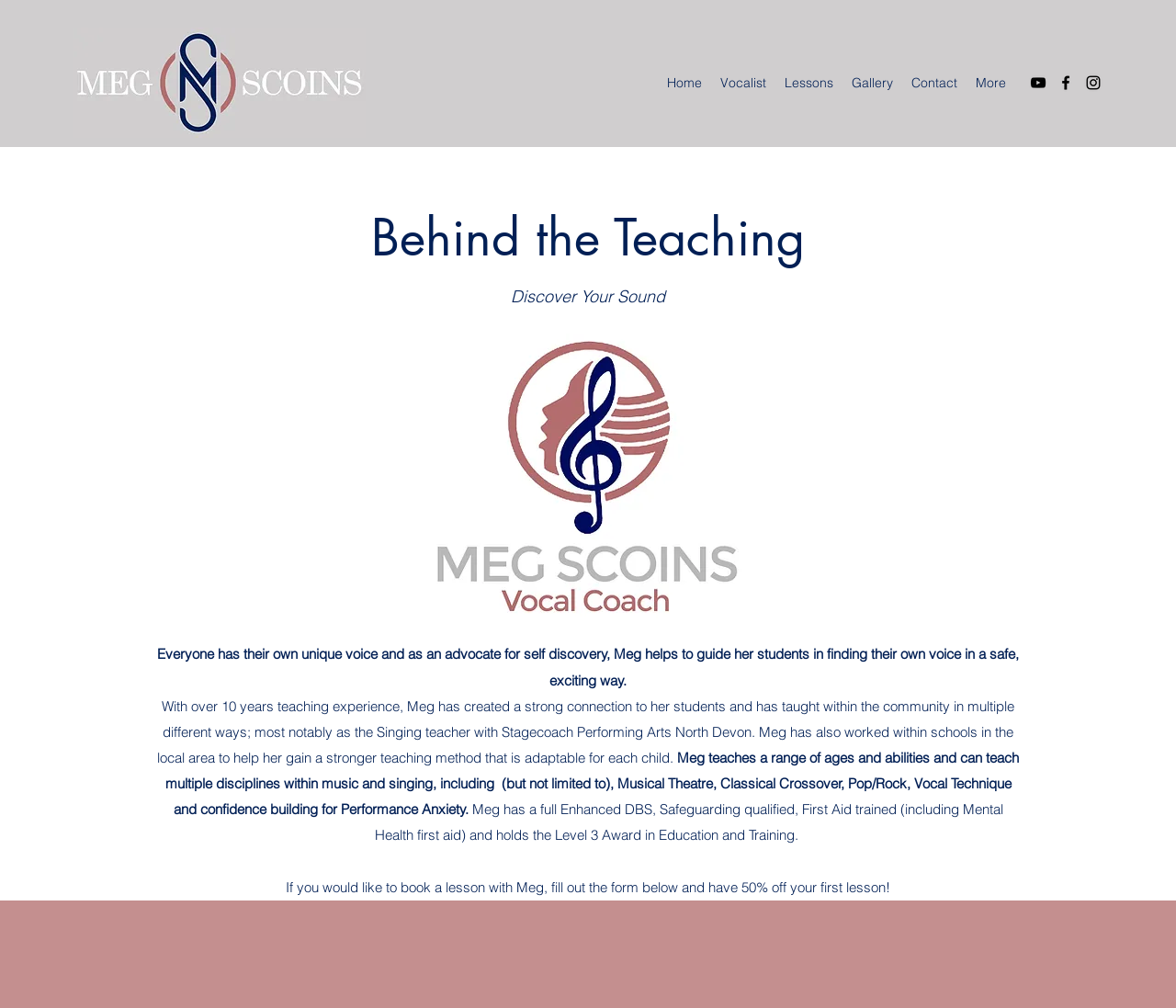Please answer the following question using a single word or phrase: 
How many social media platforms are linked on the webpage?

3